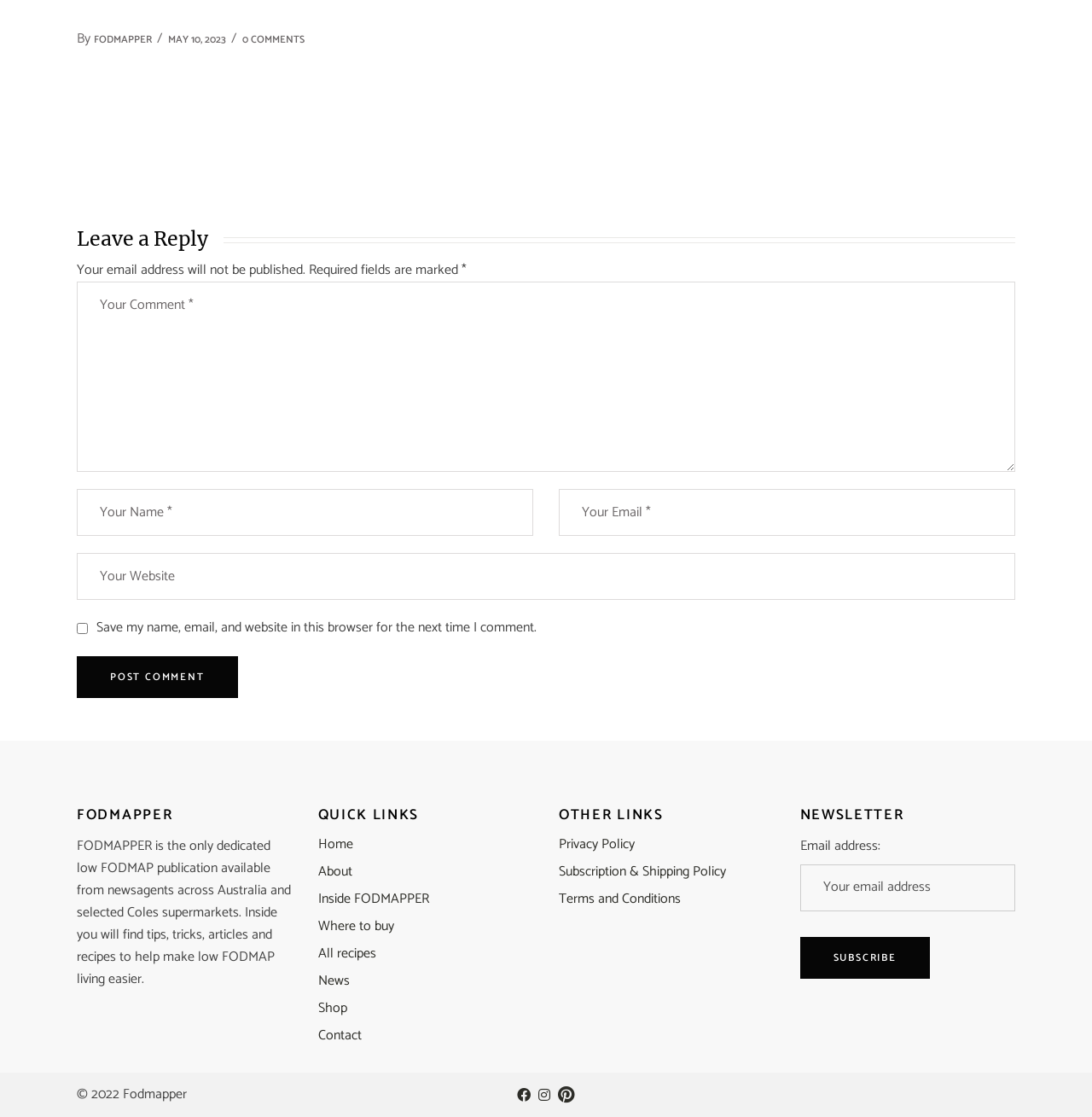Find the bounding box coordinates of the element's region that should be clicked in order to follow the given instruction: "Subscribe to the newsletter". The coordinates should consist of four float numbers between 0 and 1, i.e., [left, top, right, bottom].

[0.732, 0.839, 0.851, 0.876]